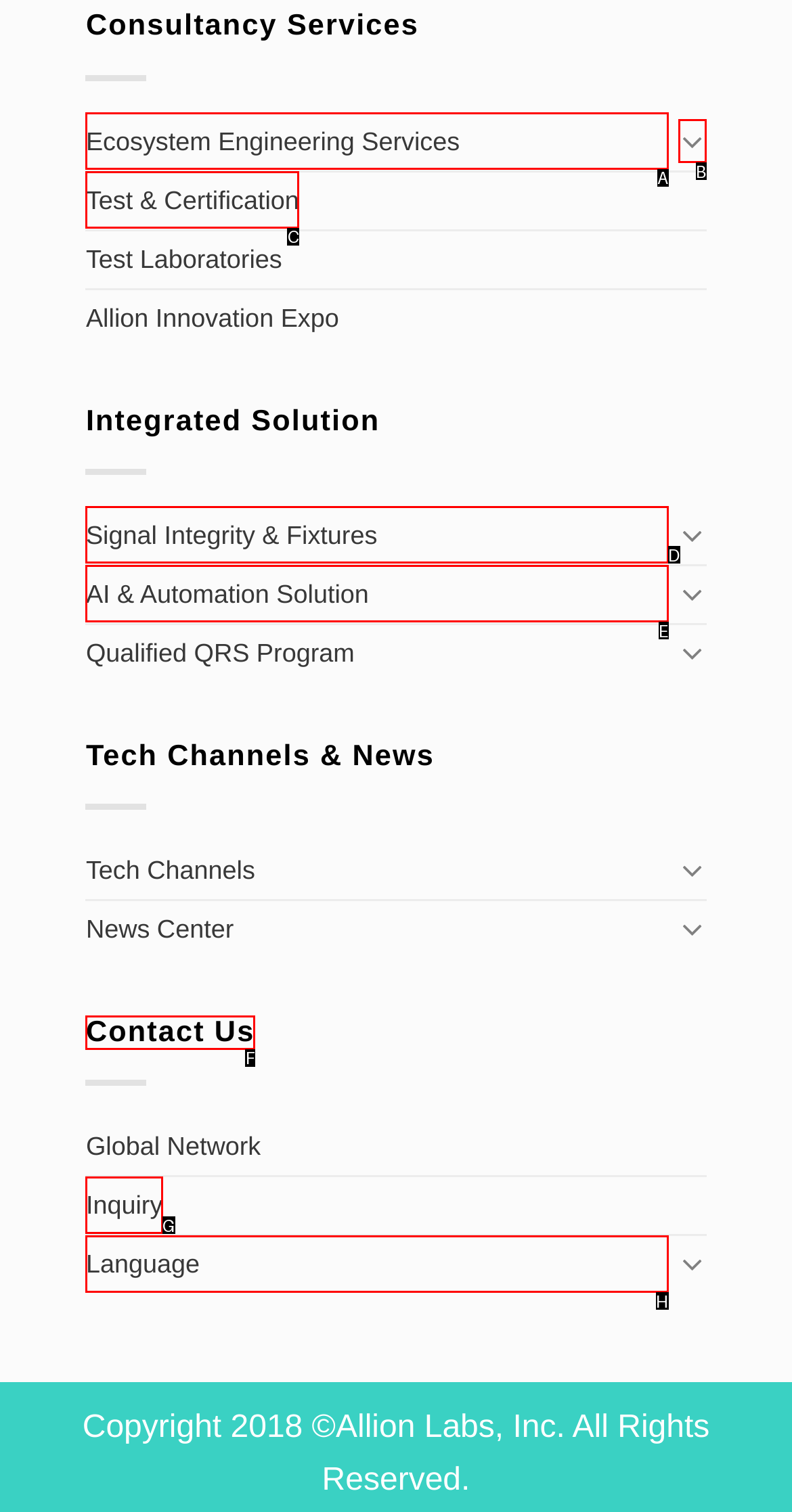Select the correct UI element to click for this task: Contact Us.
Answer using the letter from the provided options.

F